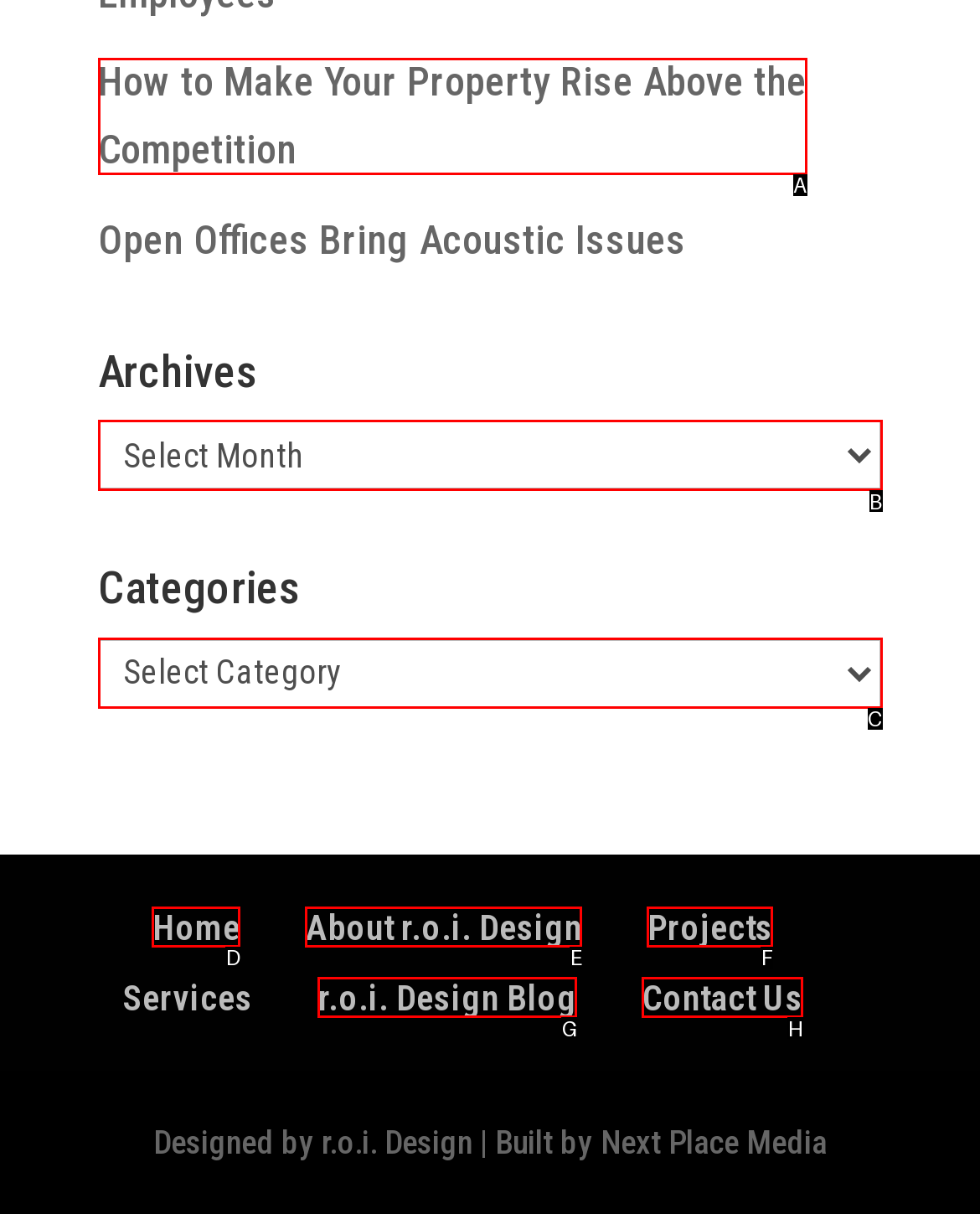Please provide the letter of the UI element that best fits the following description: Contact Us
Respond with the letter from the given choices only.

H